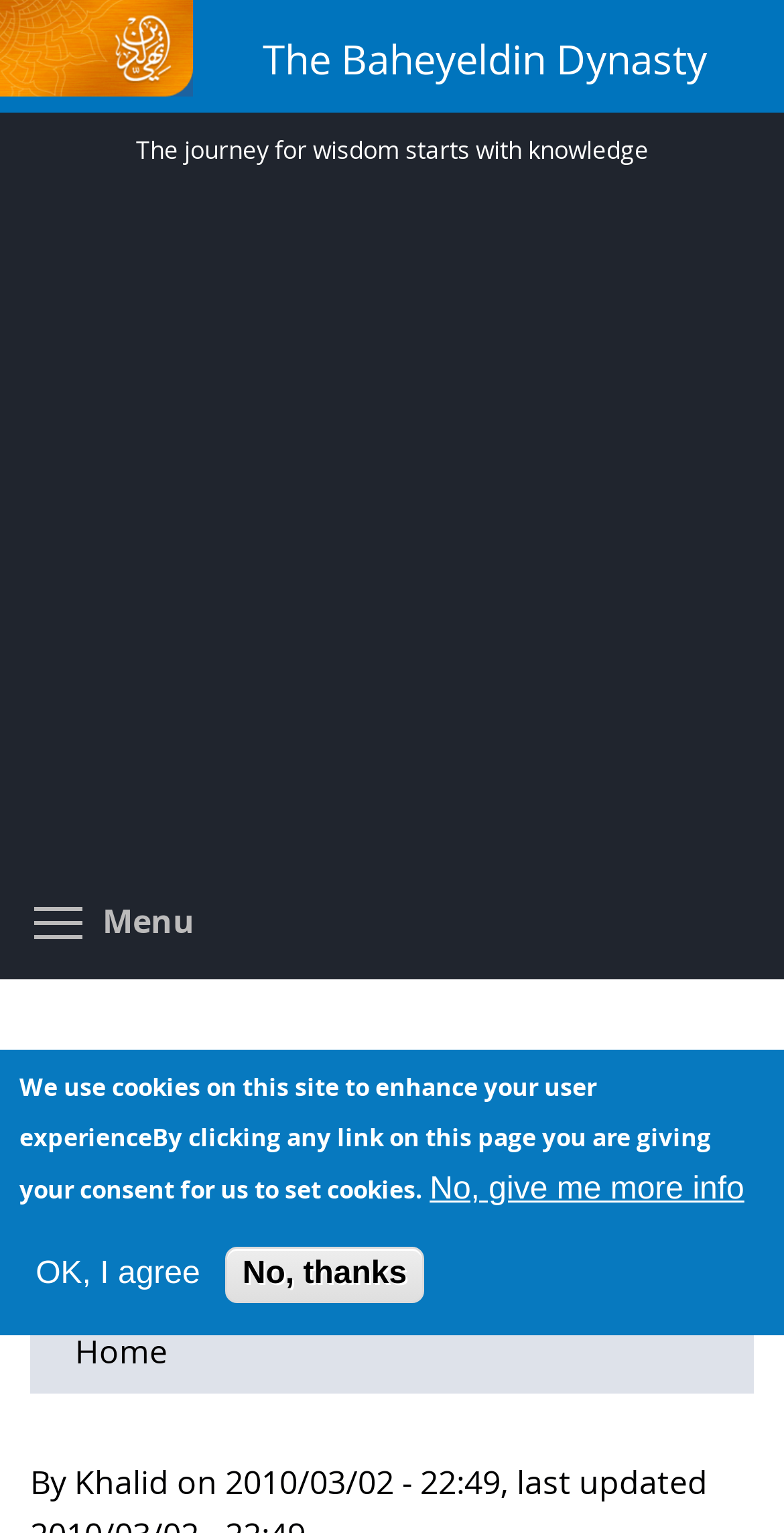Locate and provide the bounding box coordinates for the HTML element that matches this description: "Home".

[0.038, 0.855, 0.271, 0.91]